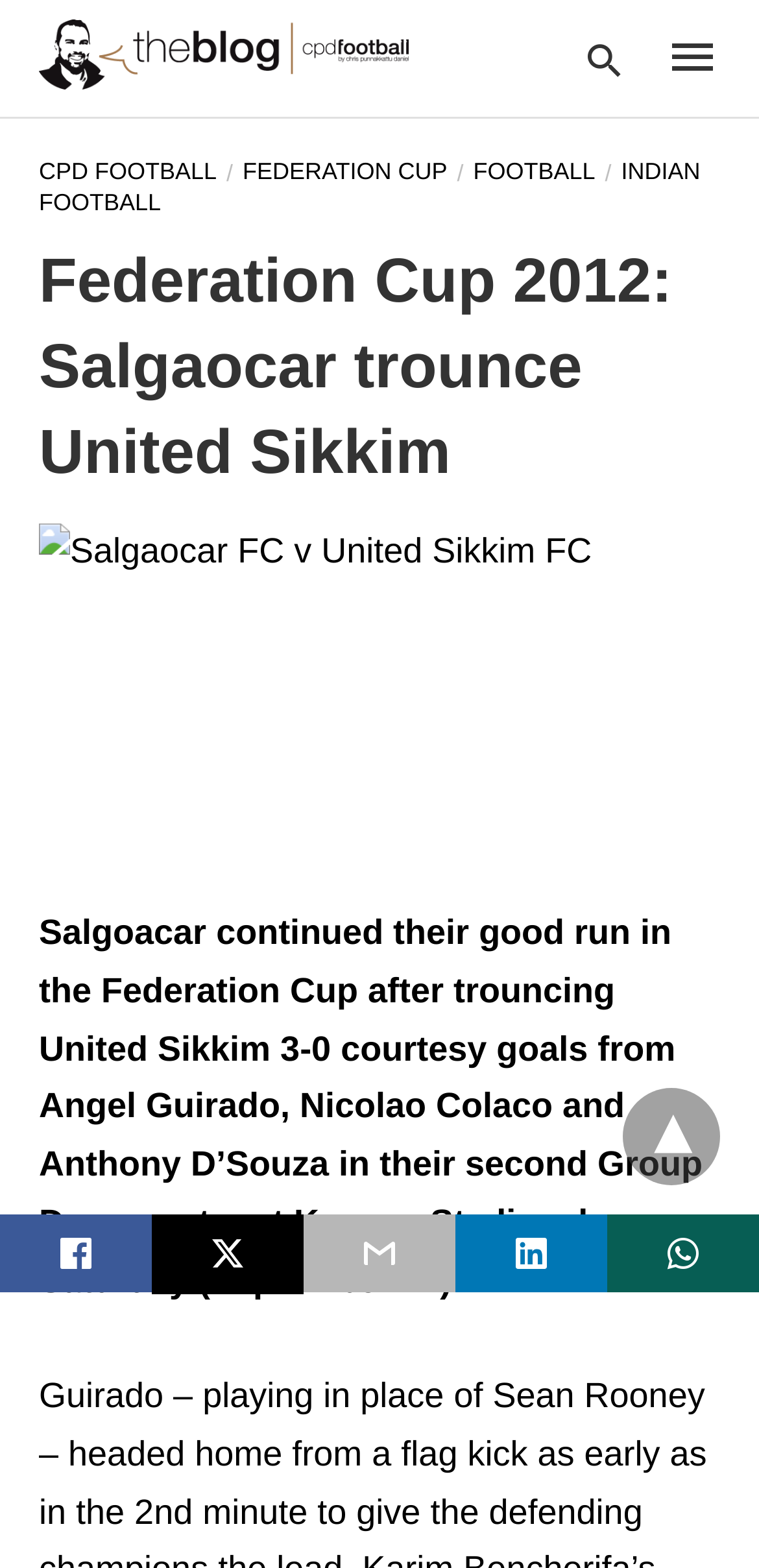Generate a comprehensive description of the contents of the webpage.

The webpage appears to be a blog post about a football match between Salgaocar and United Sikkim in the Federation Cup 2012. At the top left corner, there is a logo and a link to "The Blog > CPD Football by Chris Punnakkattu Daniel". Next to it, there is a search bar with a label "Type your query" and a static text "Type your search query and hit enter:".

Below the search bar, there are four links to different categories: "CPD FOOTBALL", "FEDERATION CUP", "FOOTBALL", and "INDIAN FOOTBALL". The main heading of the page, "Federation Cup 2012: Salgaocar trounce United Sikkim", is located below these links.

The main content of the page is a paragraph of text that summarizes the match, stating that Salgaocar continued their good run in the Federation Cup after trouncing United Sikkim 3-0. This text is located below the main heading and above a link to "Salgaocar FC v United Sikkim FC", which is accompanied by a button and an image.

At the bottom of the page, there are five social media links, including Twitter, and a dropdown menu indicated by a "▾" symbol.